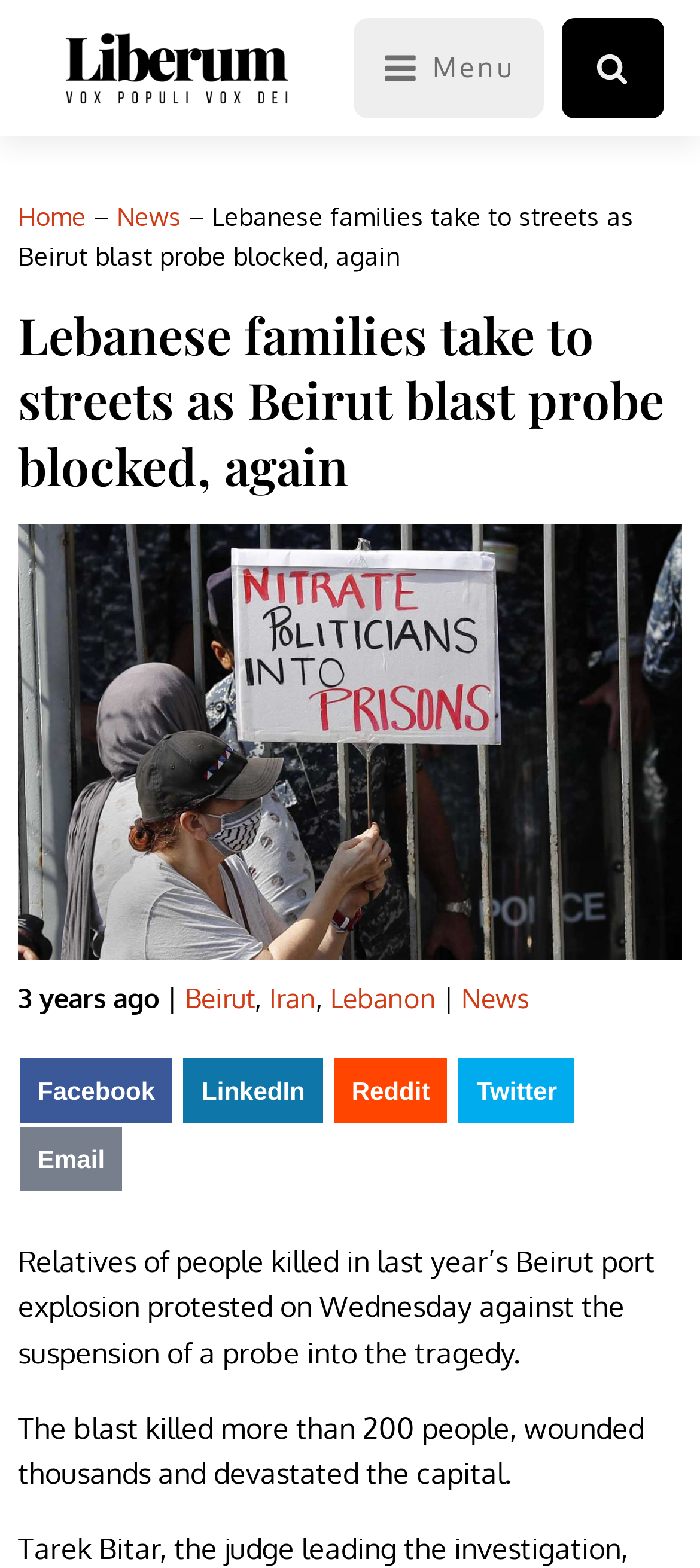Give an extensive and precise description of the webpage.

The webpage appears to be a news article about the Beirut port explosion. At the top left, there is a link and an SVG icon, followed by a "Menu" button. On the top right, there is a search button with an SVG icon. Below the top section, there is a navigation bar with breadcrumbs, showing the path "Home > News > Lebanese families take to streets as Beirut blast probe blocked, again".

The main article title, "Lebanese families take to streets as Beirut blast probe blocked, again", is displayed prominently in the middle of the page. Below the title, there is a timestamp "3 years ago" and a series of links to related topics, including "Beirut", "Iran", "Lebanon", and "News".

The article content starts with a summary, "Relatives of people killed in last year’s Beirut port explosion protested on Wednesday against the suspension of a probe into the tragedy." This is followed by a paragraph of text, "The blast killed more than 200 people, wounded thousands and devastated the capital."

At the bottom of the page, there are social media buttons for Facebook, LinkedIn, Reddit, Twitter, and Email, allowing users to share the article on various platforms.